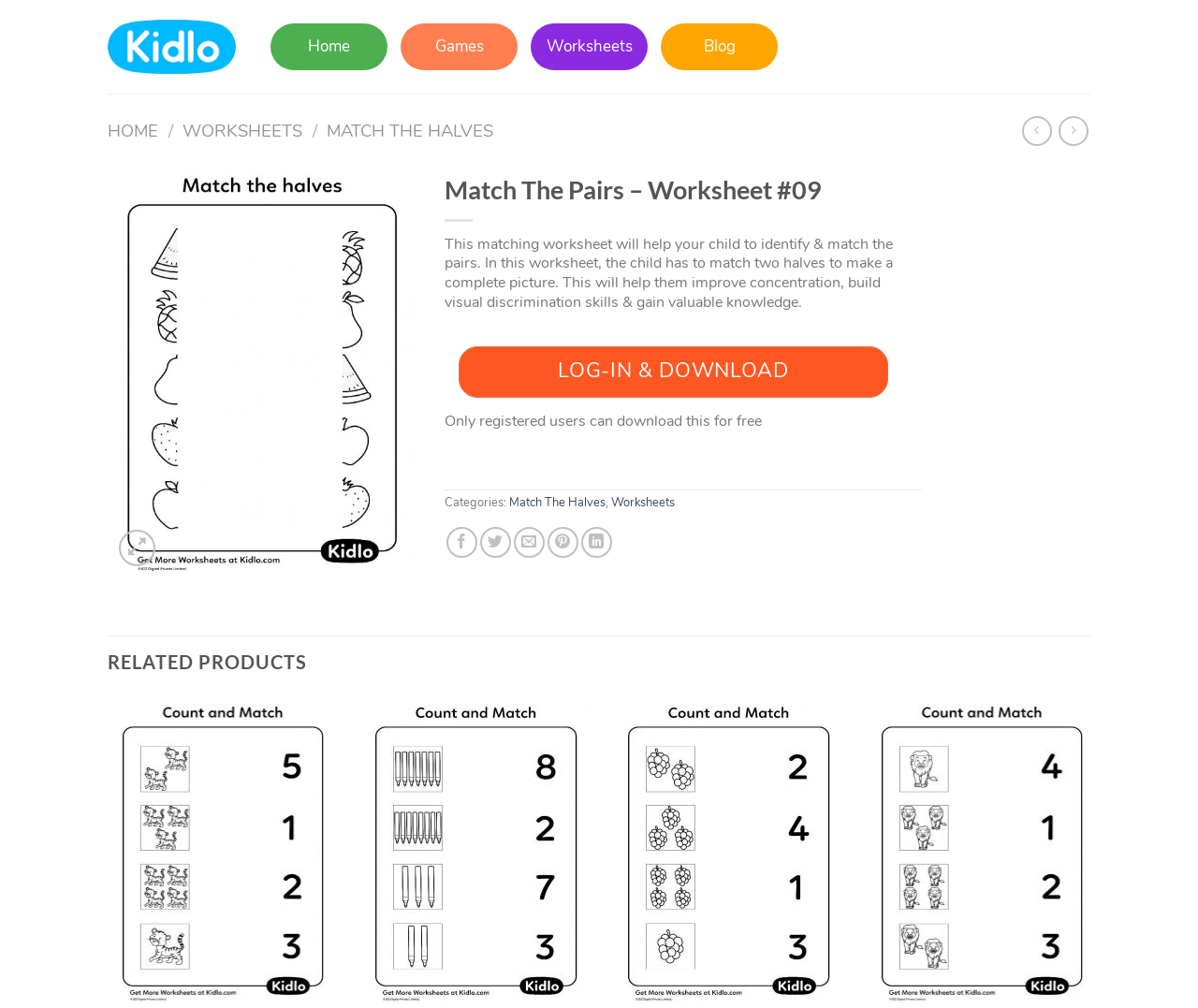Carefully examine the image and provide an in-depth answer to the question: What is the section below the worksheet about?

The section below the worksheet is titled 'RELATED PRODUCTS', which suggests that it contains products or resources related to the worksheet, possibly offering additional learning materials or tools.